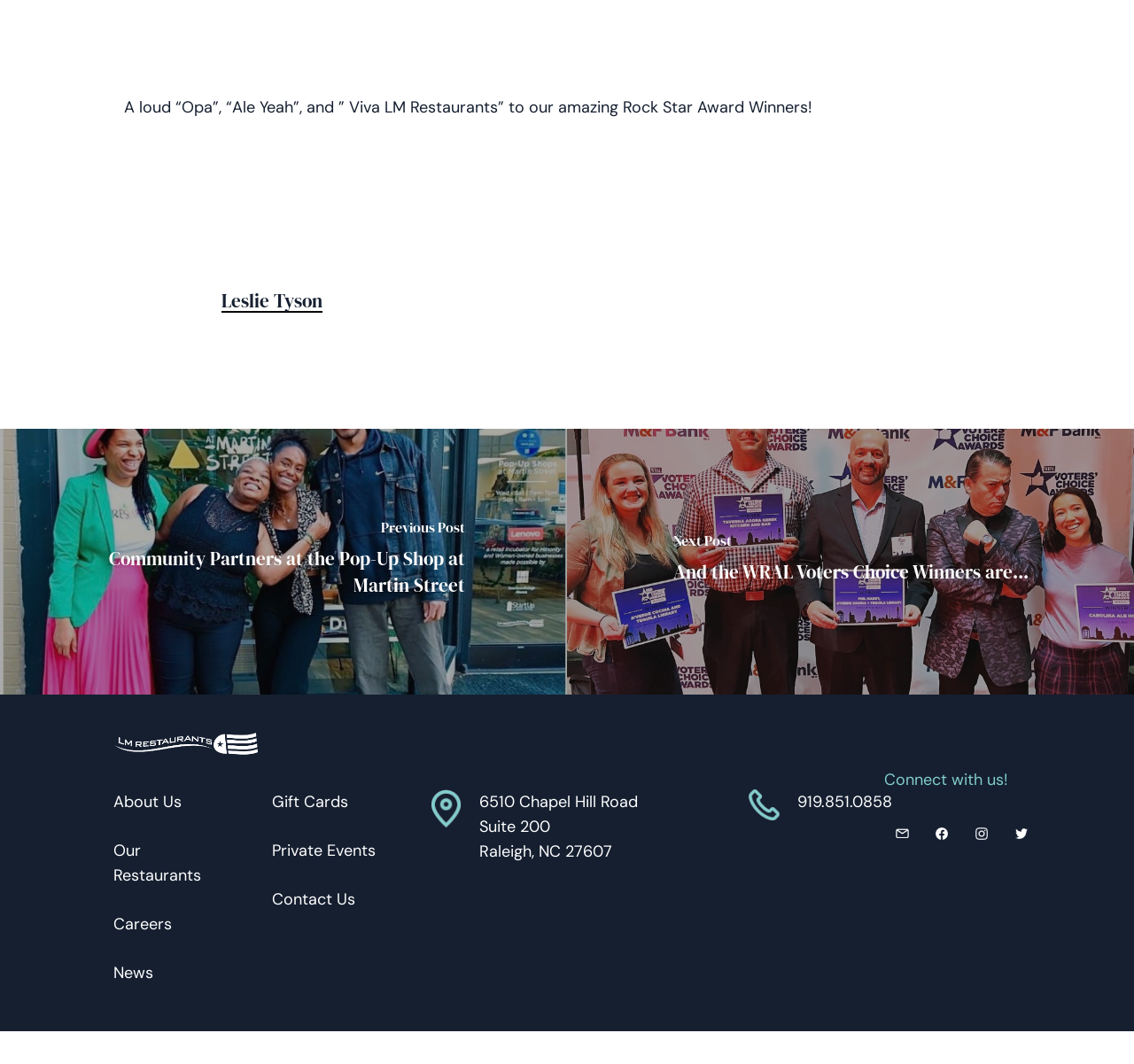Identify the bounding box coordinates of the element that should be clicked to fulfill this task: "Read about Community Partners at the Pop-Up Shop at Martin Street". The coordinates should be provided as four float numbers between 0 and 1, i.e., [left, top, right, bottom].

[0.0, 0.403, 0.5, 0.653]